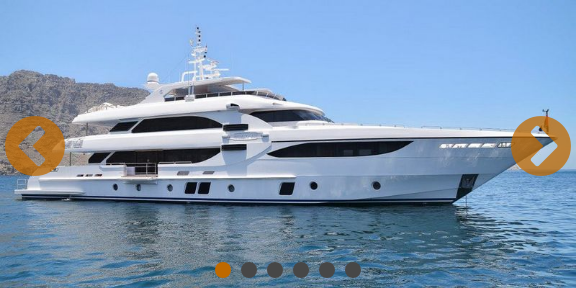Answer briefly with one word or phrase:
How many decks does the yacht have?

Multiple